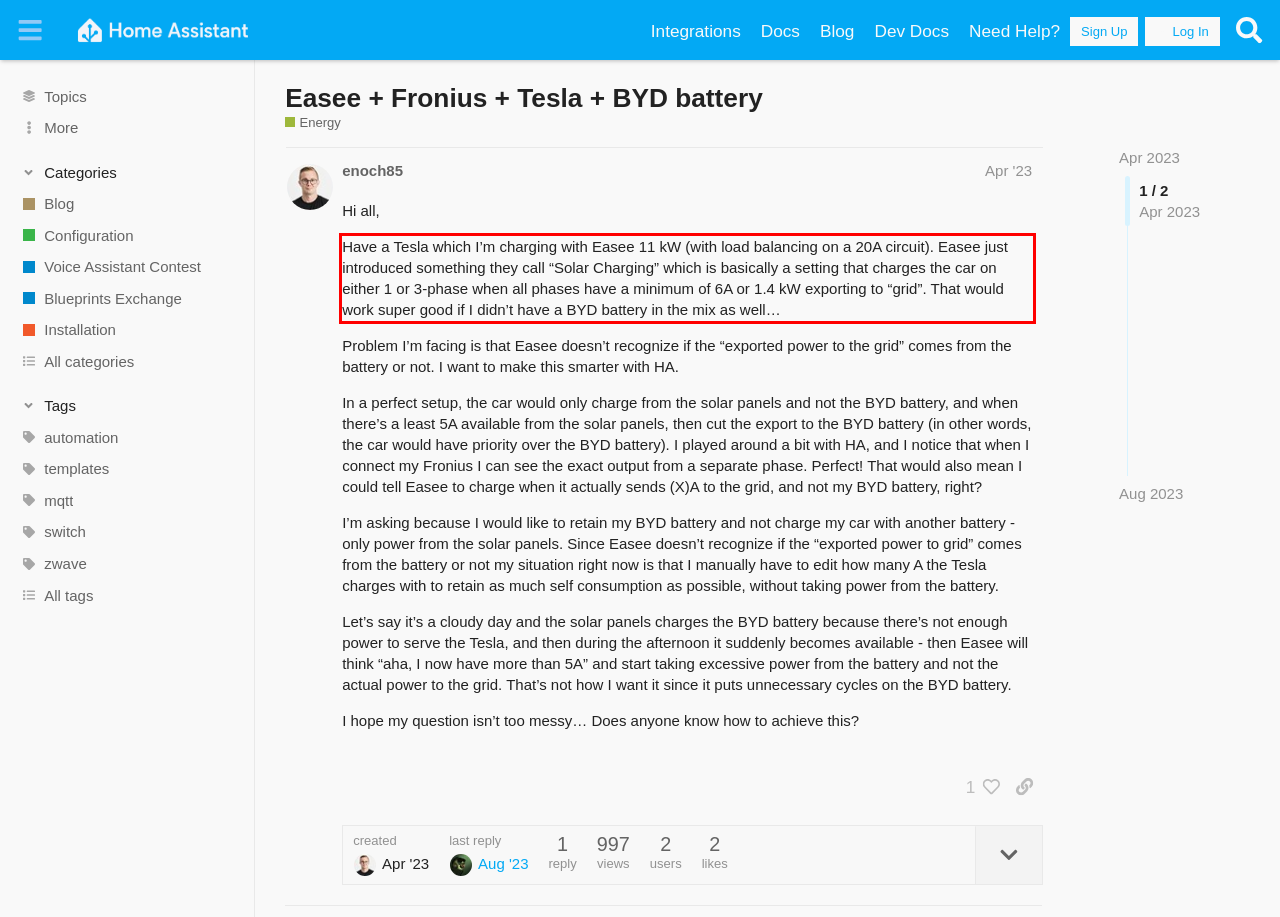Review the screenshot of the webpage and recognize the text inside the red rectangle bounding box. Provide the extracted text content.

Have a Tesla which I’m charging with Easee 11 kW (with load balancing on a 20A circuit). Easee just introduced something they call “Solar Charging” which is basically a setting that charges the car on either 1 or 3-phase when all phases have a minimum of 6A or 1.4 kW exporting to “grid”. That would work super good if I didn’t have a BYD battery in the mix as well…